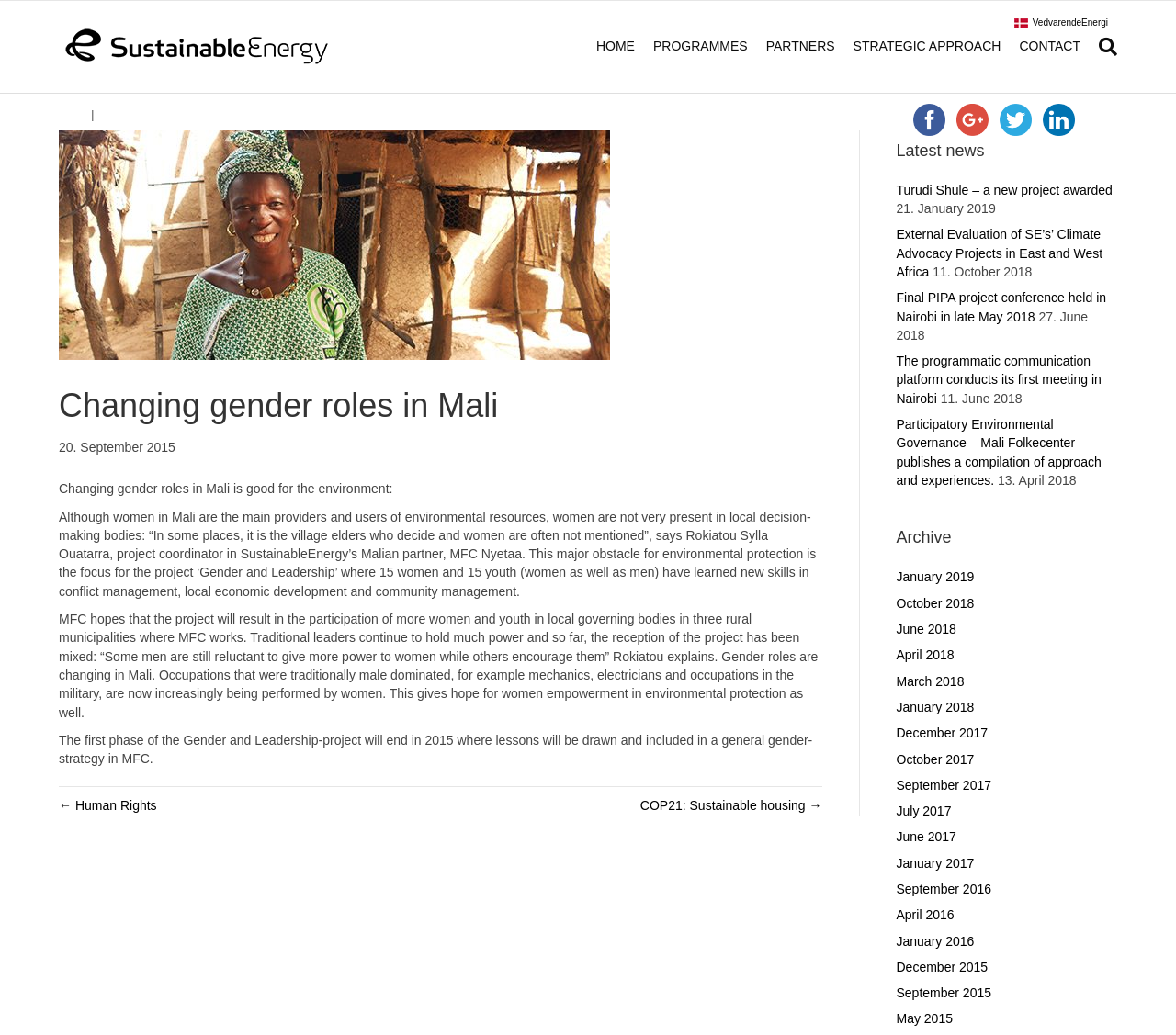Can you find and generate the webpage's heading?

Changing gender roles in Mali